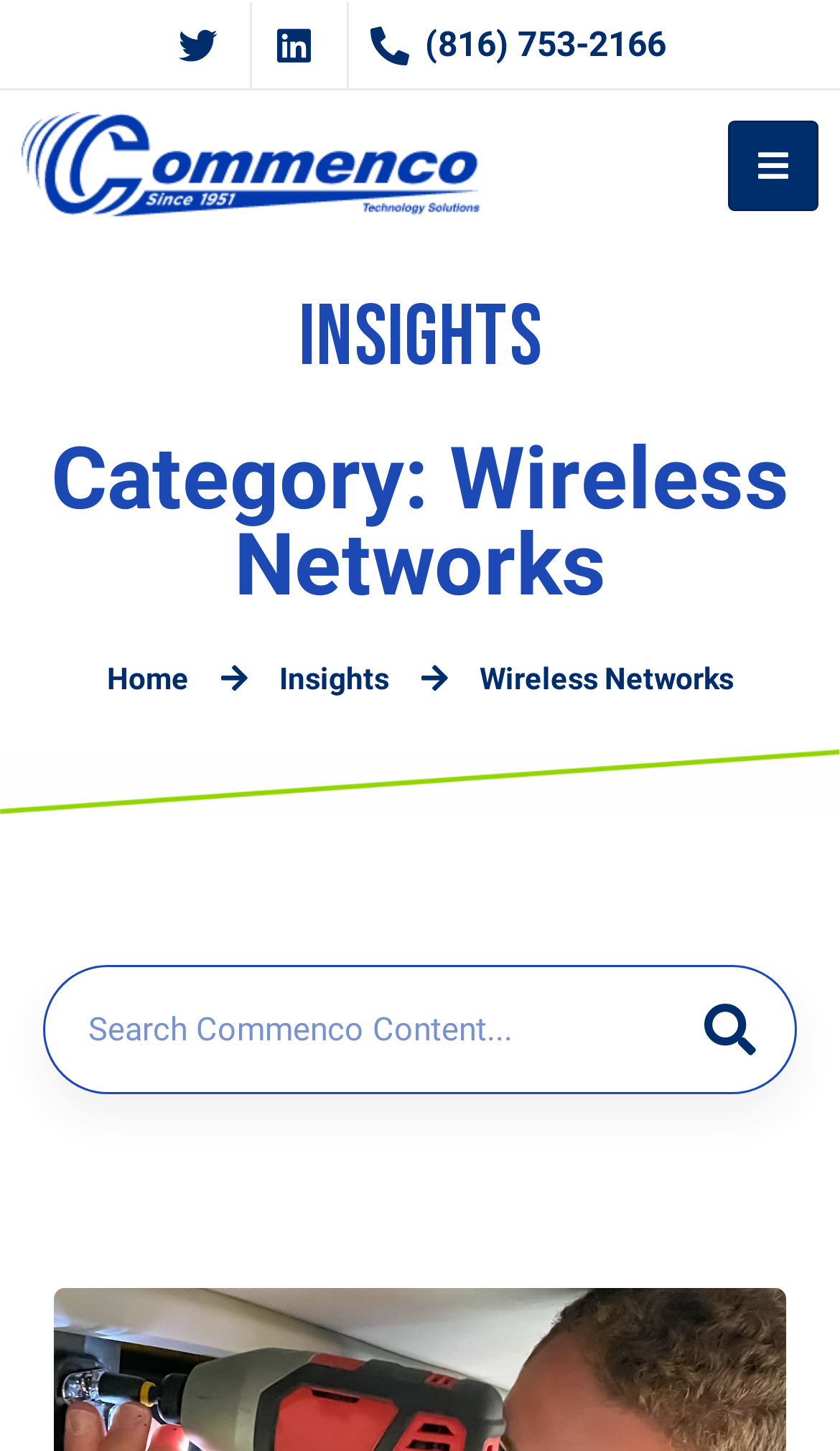Find the bounding box coordinates for the HTML element described in this sentence: "(816) 753-2166". Provide the coordinates as four float numbers between 0 and 1, in the format [left, top, right, bottom].

[0.435, 0.013, 0.793, 0.049]